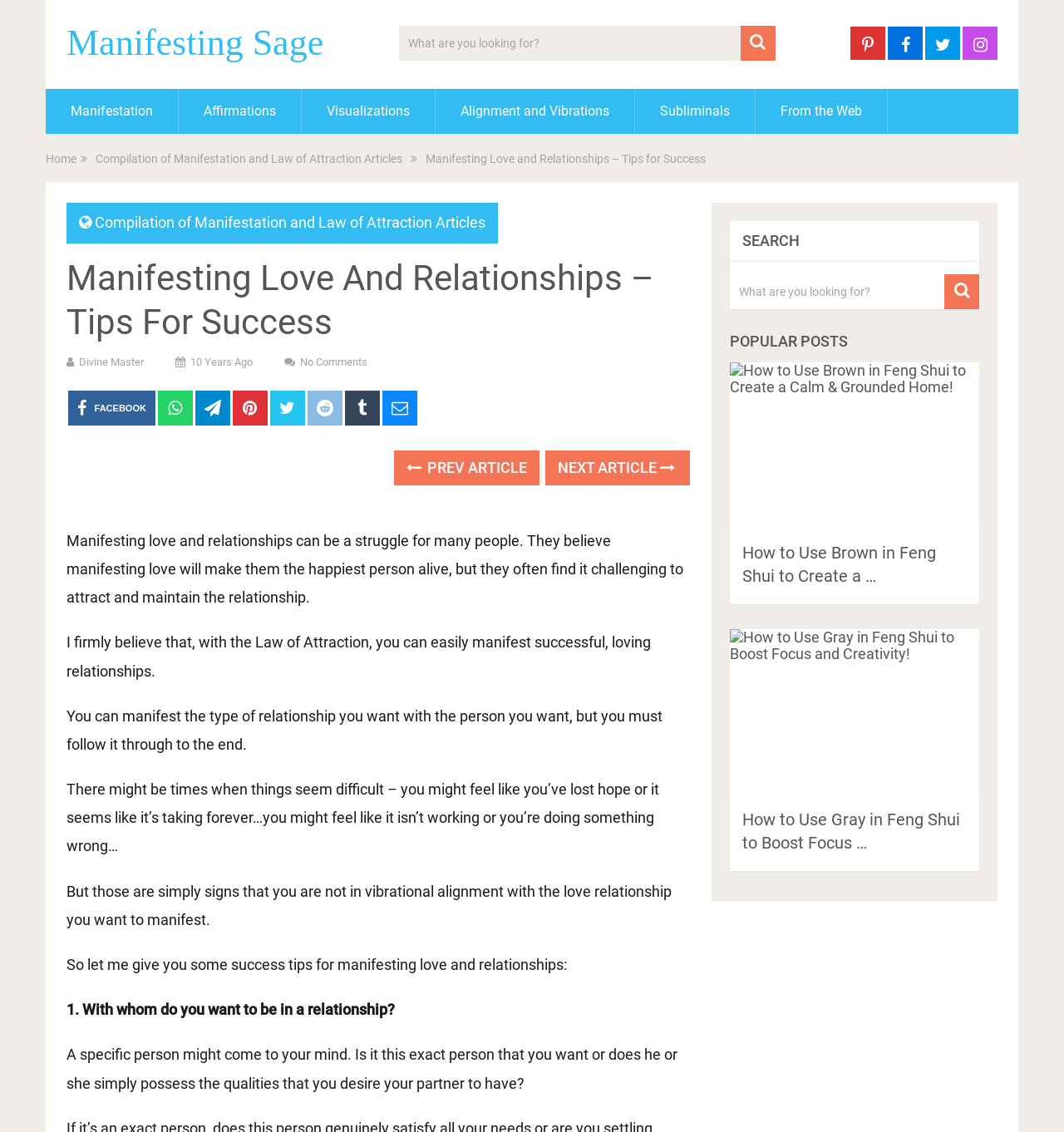Please identify the bounding box coordinates of the region to click in order to complete the given instruction: "Click on the 'Agenda' link". The coordinates should be four float numbers between 0 and 1, i.e., [left, top, right, bottom].

None